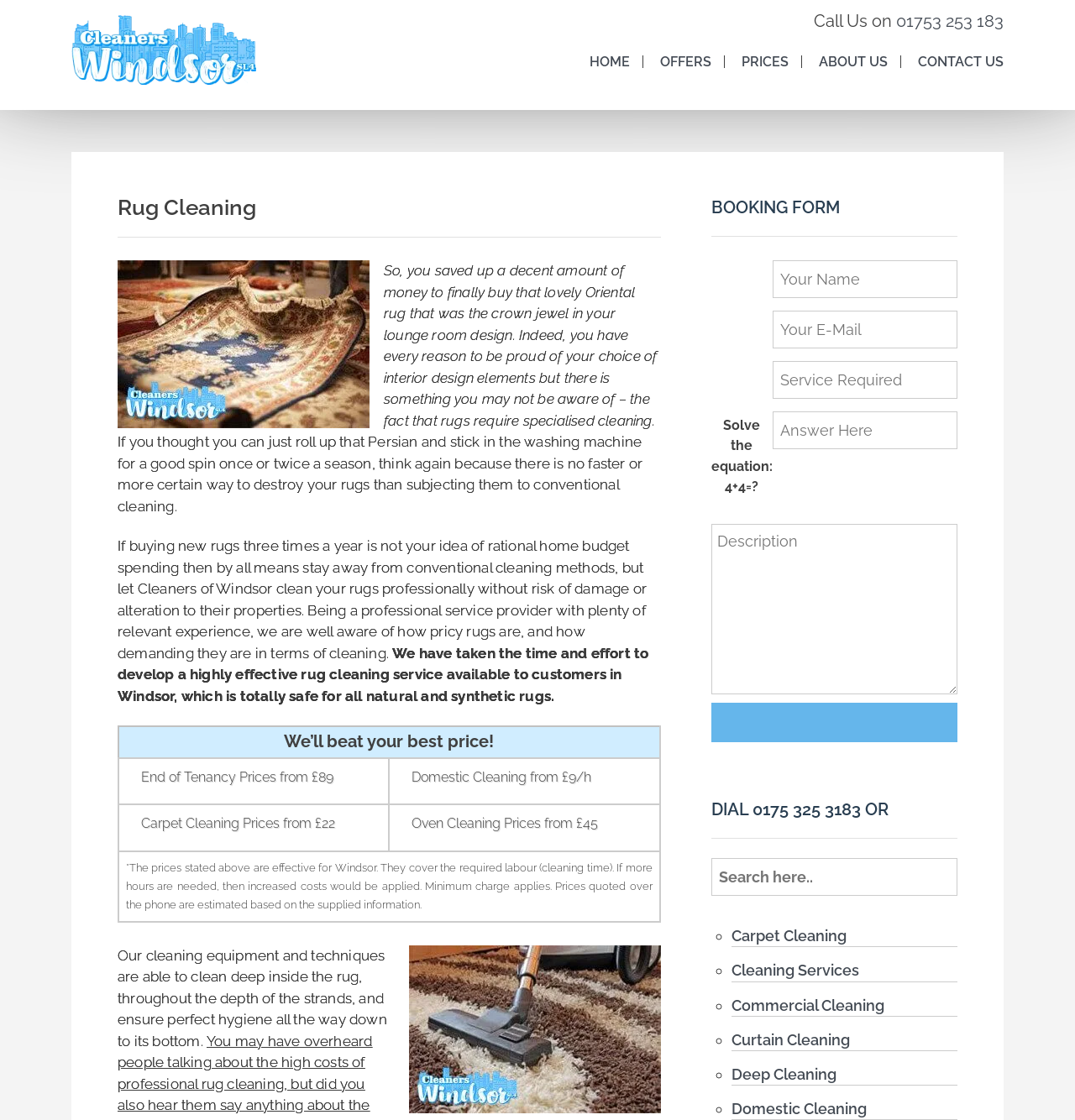Give a short answer using one word or phrase for the question:
What types of rugs can be cleaned by Cleaners of Windsor?

All natural and synthetic rugs